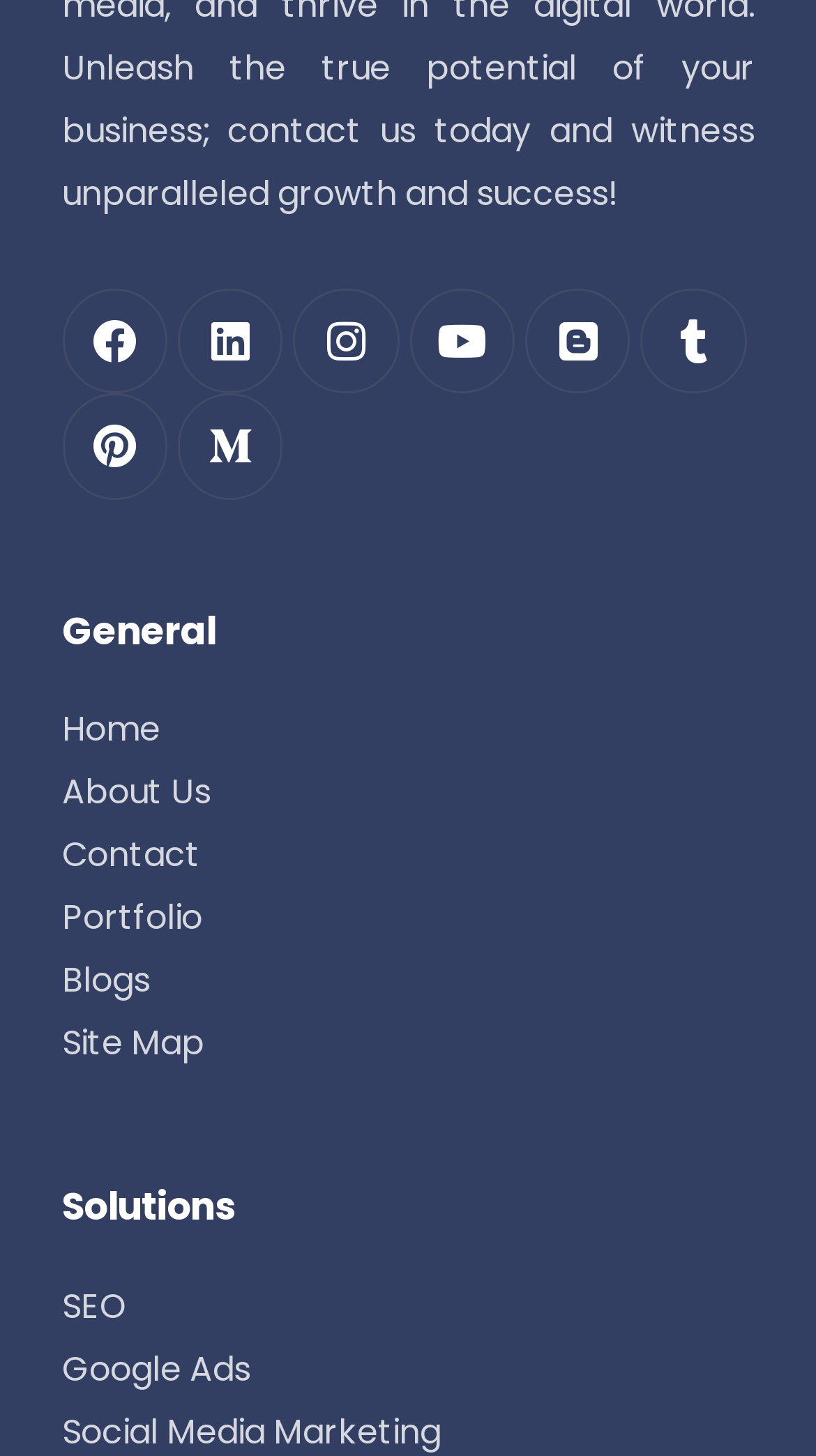Can you determine the bounding box coordinates of the area that needs to be clicked to fulfill the following instruction: "Visit Blogger page"?

[0.644, 0.198, 0.773, 0.271]